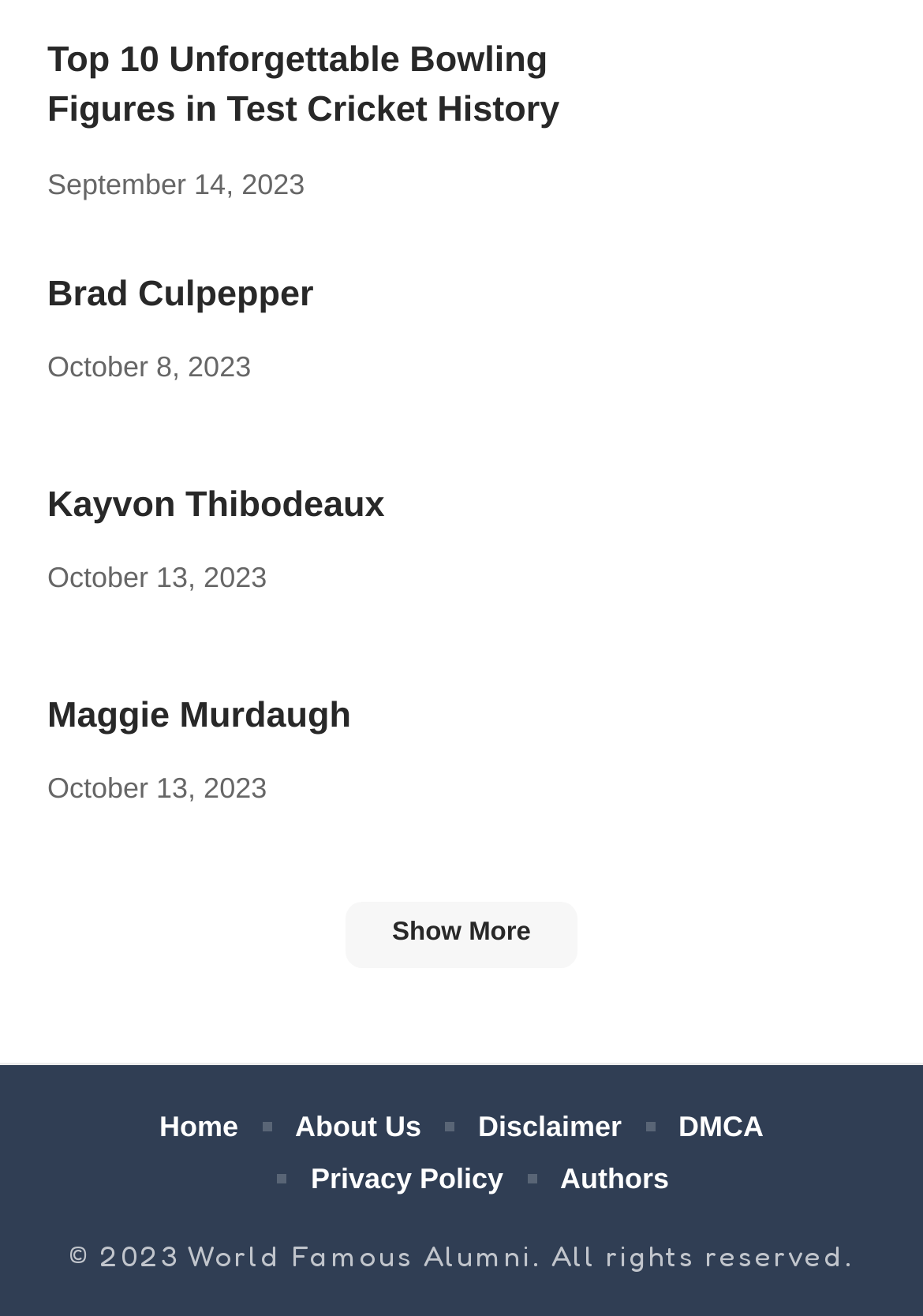Indicate the bounding box coordinates of the clickable region to achieve the following instruction: "Learn about Maggie Murdaugh."

[0.692, 0.524, 0.949, 0.632]